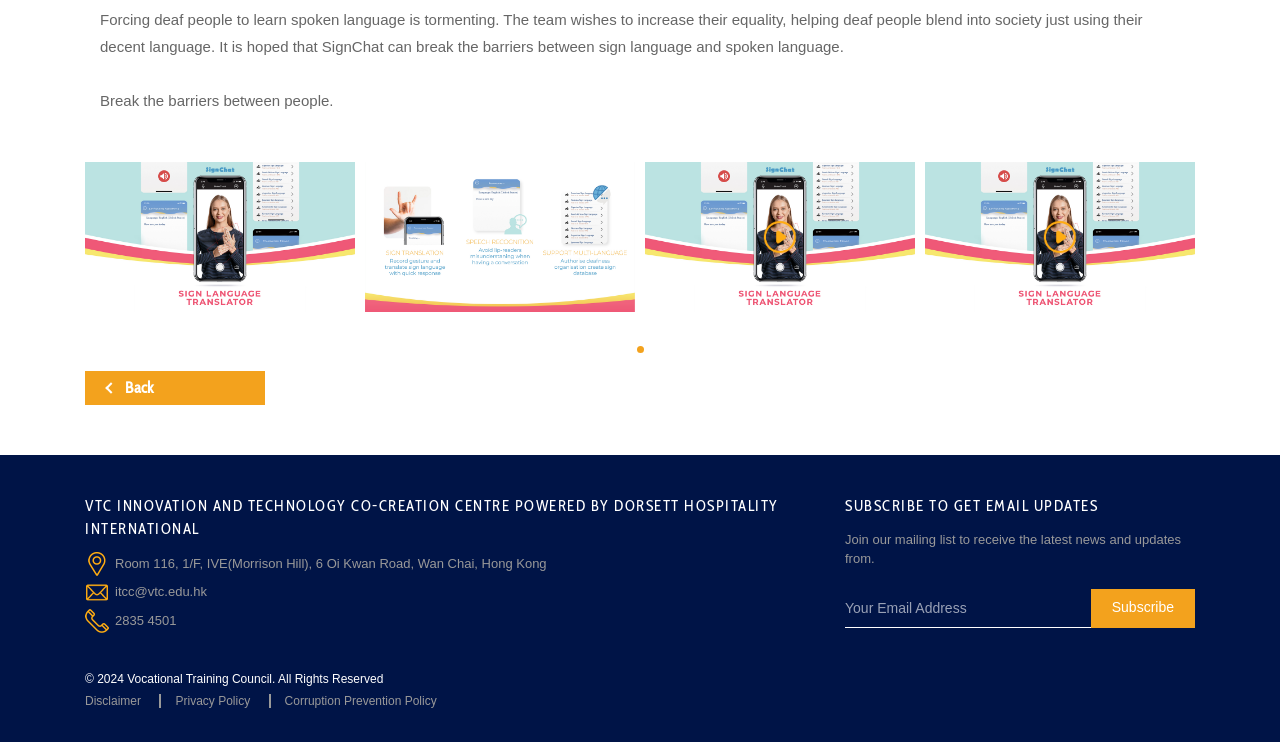What is the purpose of SignChat?
Provide a concise answer using a single word or phrase based on the image.

Break barriers between sign language and spoken language